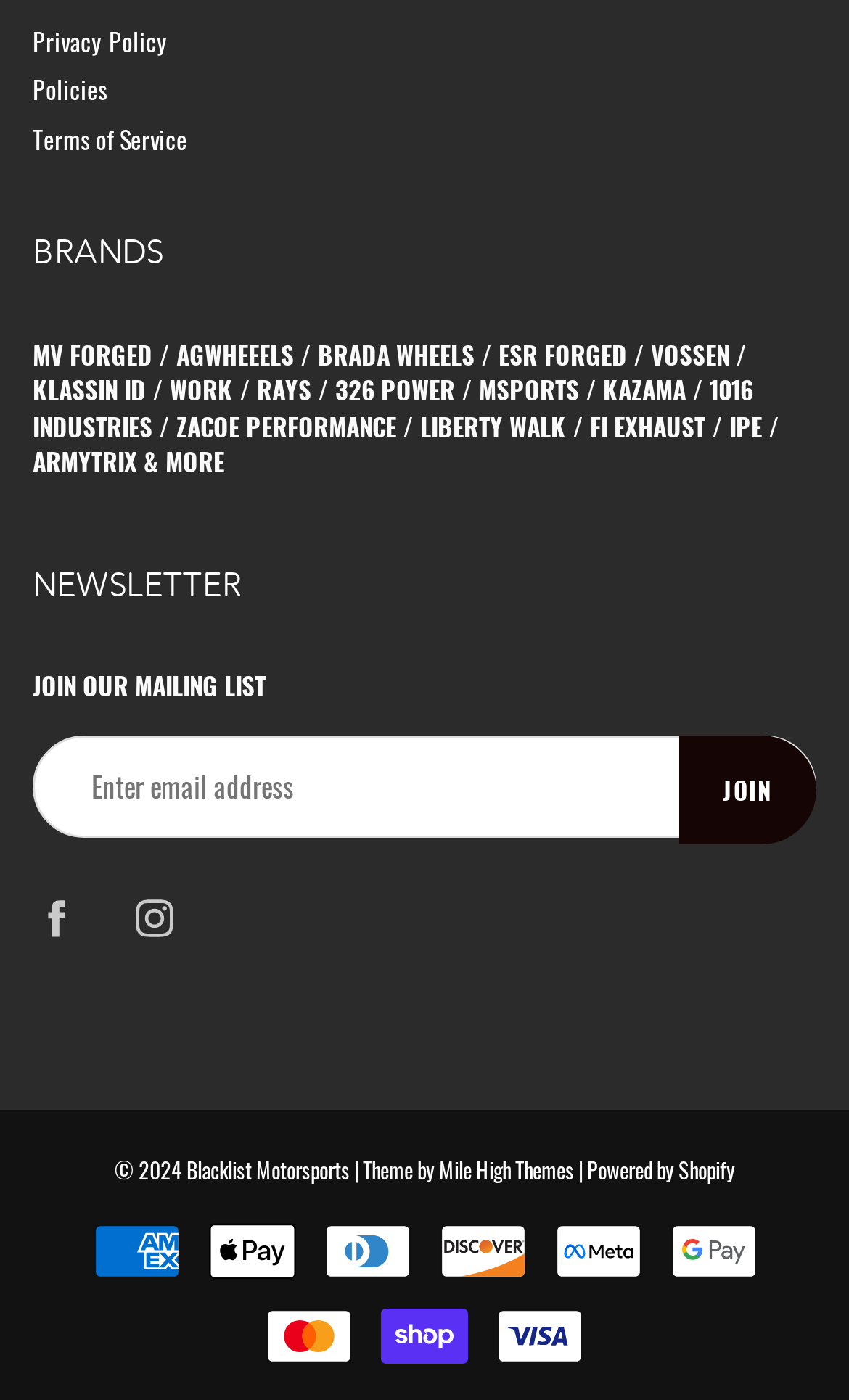Locate the bounding box coordinates of the element that should be clicked to fulfill the instruction: "Click on the 'JOIN' button".

[0.8, 0.526, 0.962, 0.604]